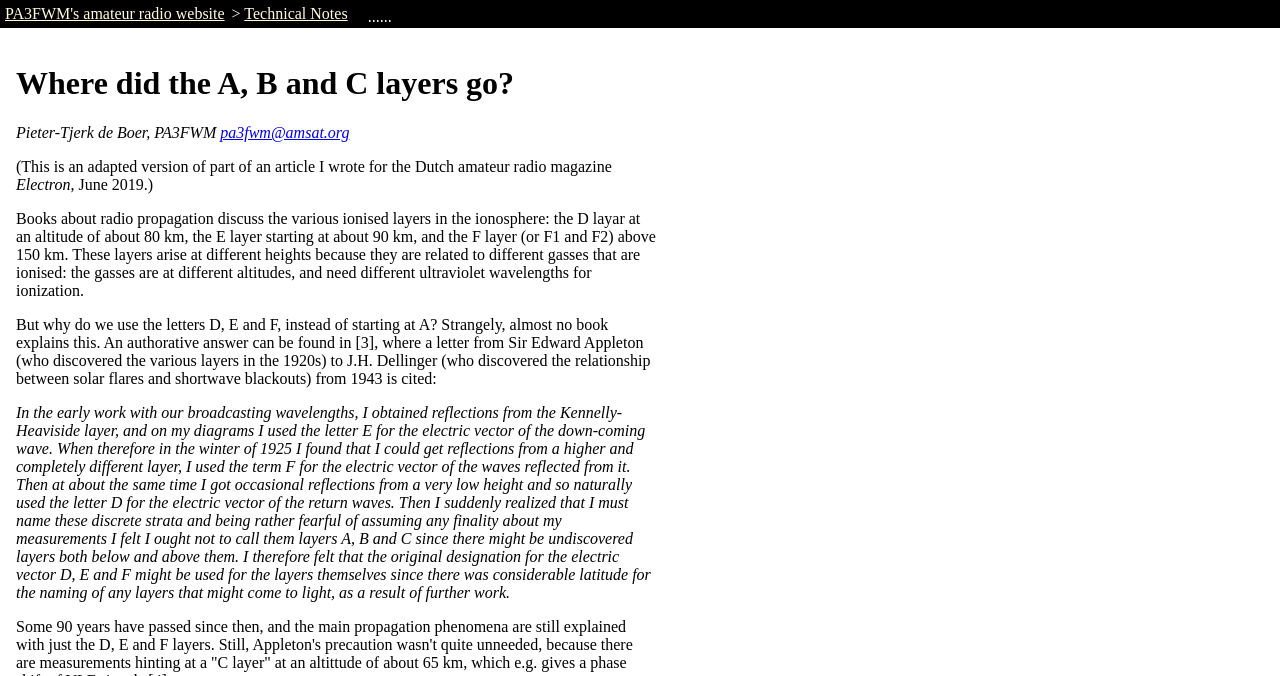Provide the bounding box coordinates of the UI element this sentence describes: "pa3fwm@amsat.org".

[0.172, 0.183, 0.273, 0.208]